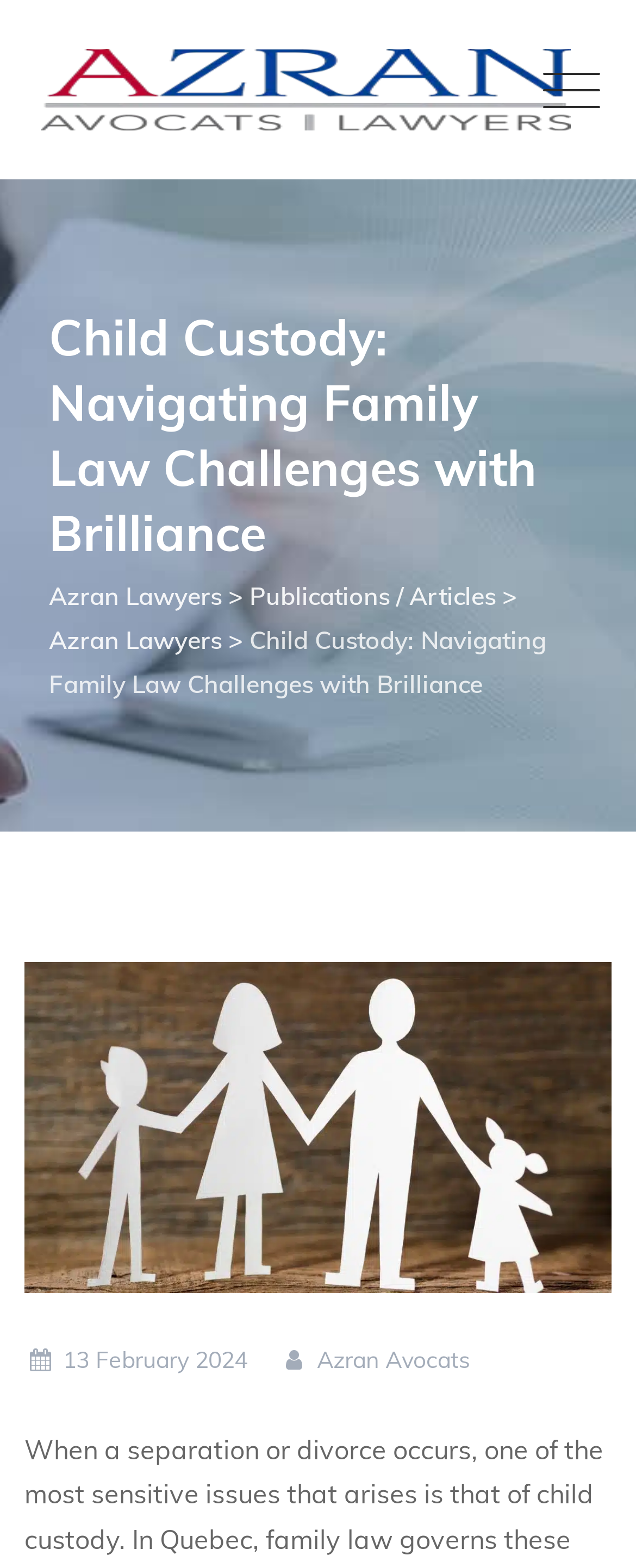Identify the bounding box for the UI element described as: "Azran Avocats". Ensure the coordinates are four float numbers between 0 and 1, formatted as [left, top, right, bottom].

[0.437, 0.857, 0.739, 0.876]